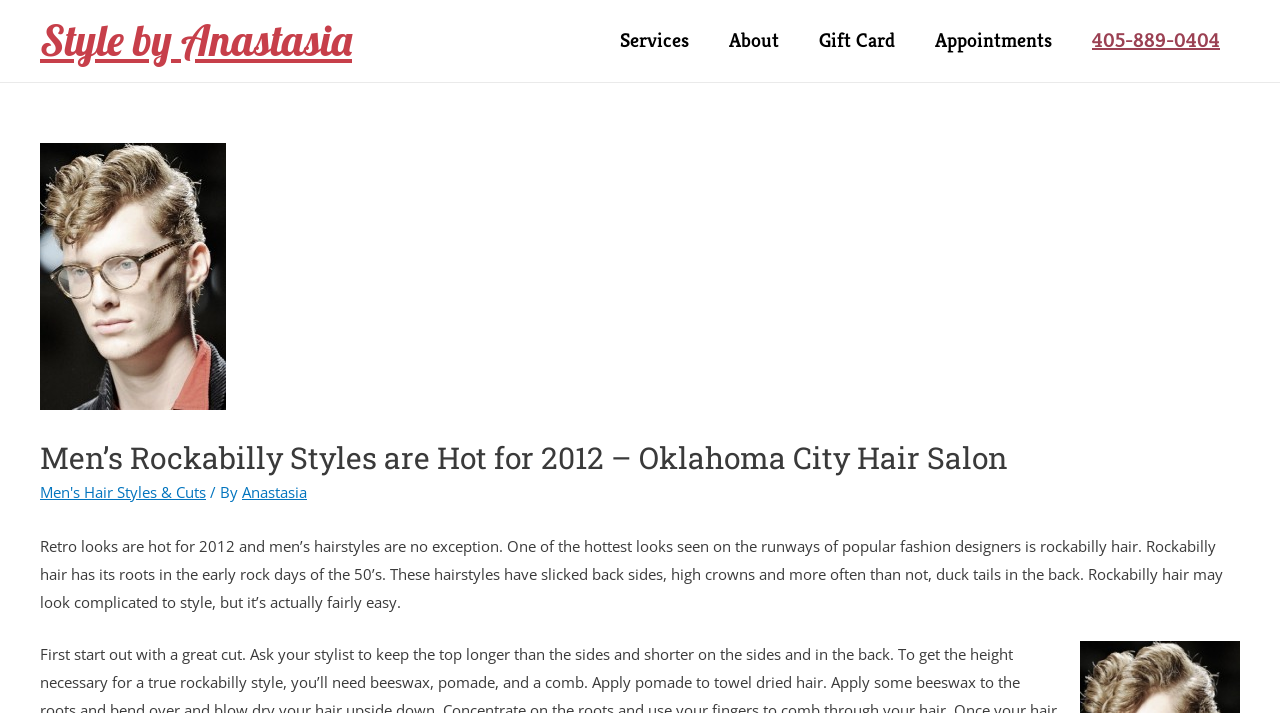What is the name of the hair salon?
By examining the image, provide a one-word or phrase answer.

Oklahoma City Hair Salon